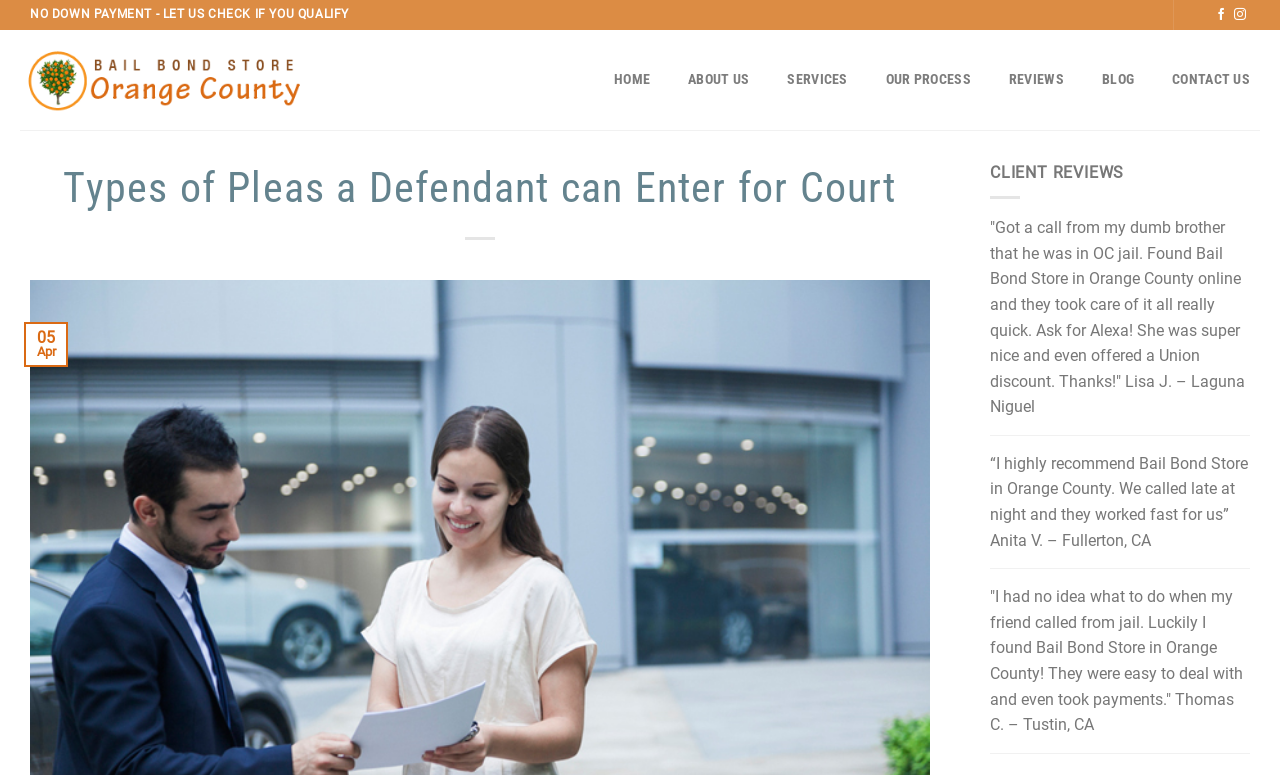Can you pinpoint the bounding box coordinates for the clickable element required for this instruction: "Click on the 'HOME' link"? The coordinates should be four float numbers between 0 and 1, i.e., [left, top, right, bottom].

[0.48, 0.08, 0.508, 0.126]